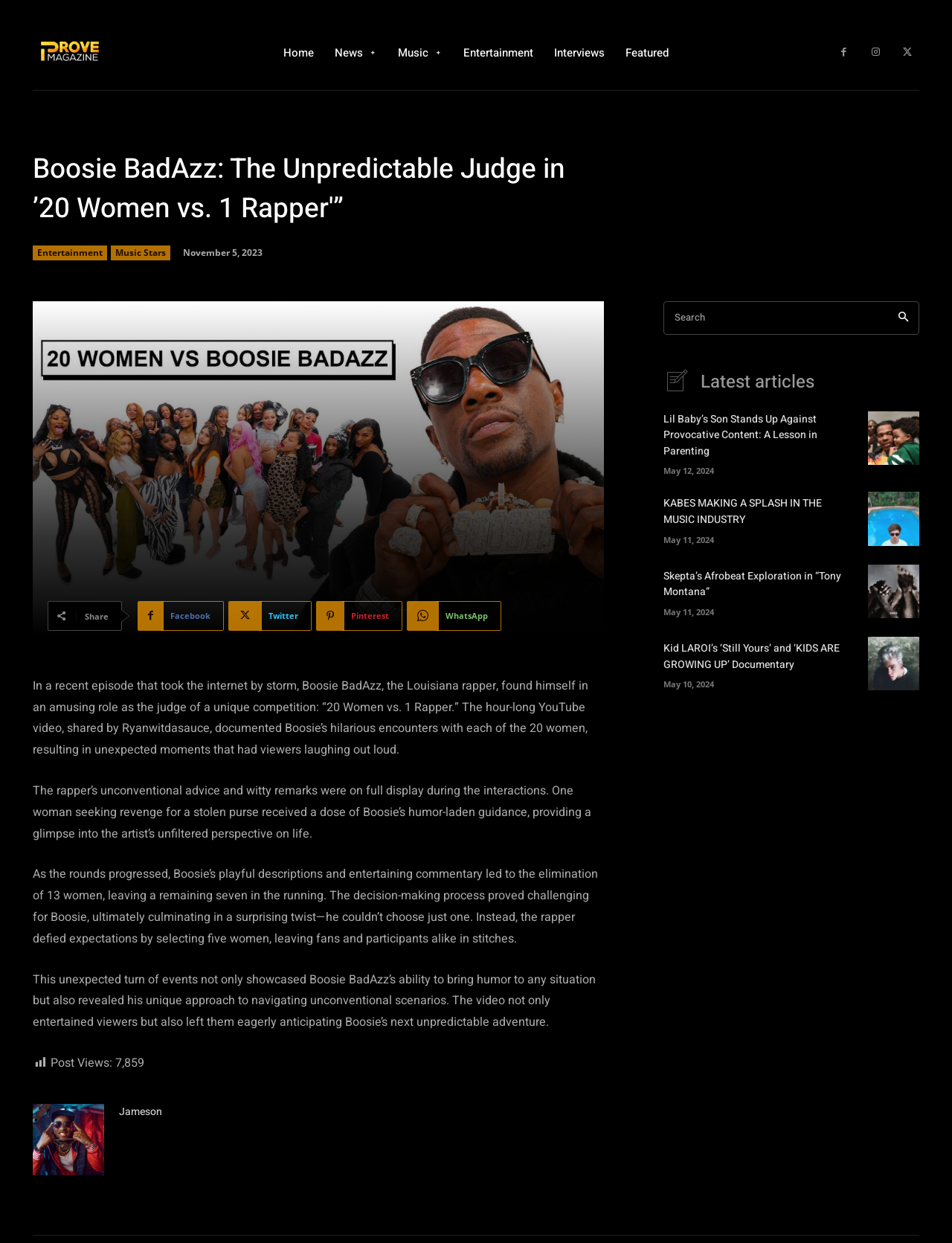Specify the bounding box coordinates of the area to click in order to execute this command: 'Click on the 'Home' link'. The coordinates should consist of four float numbers ranging from 0 to 1, and should be formatted as [left, top, right, bottom].

[0.298, 0.02, 0.33, 0.065]